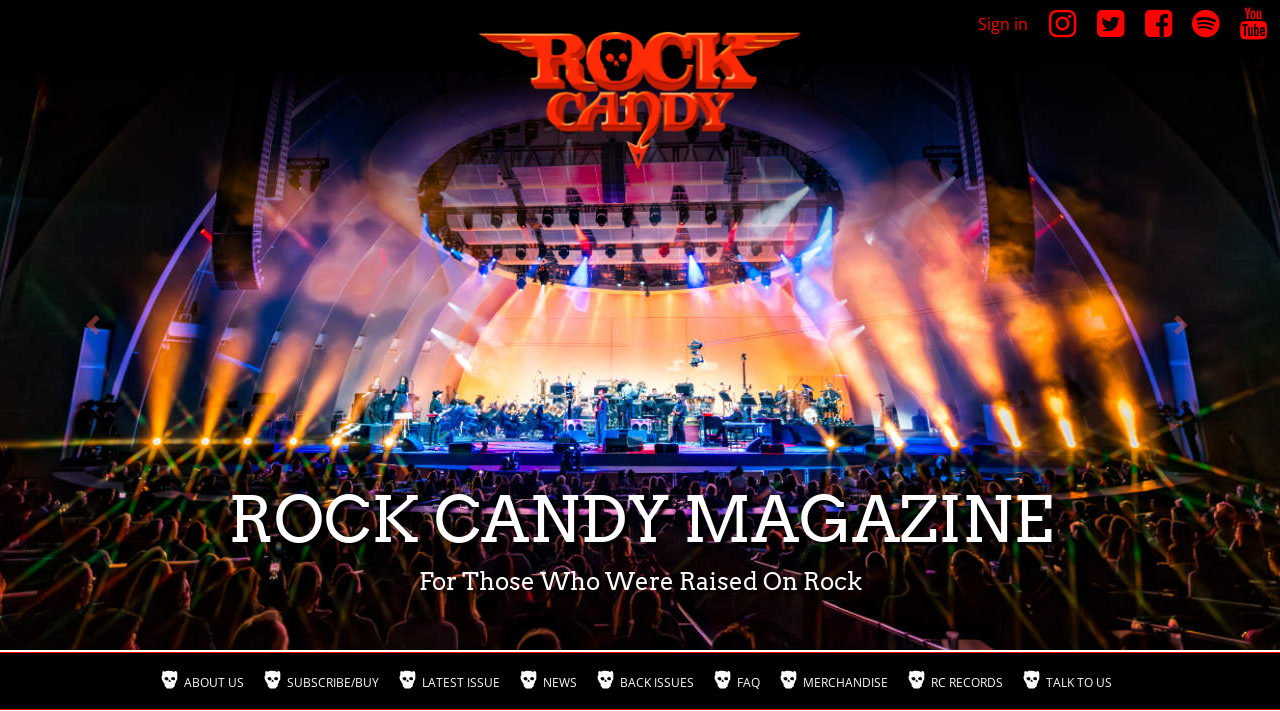Use a single word or phrase to respond to the question:
How many social media links are there?

6